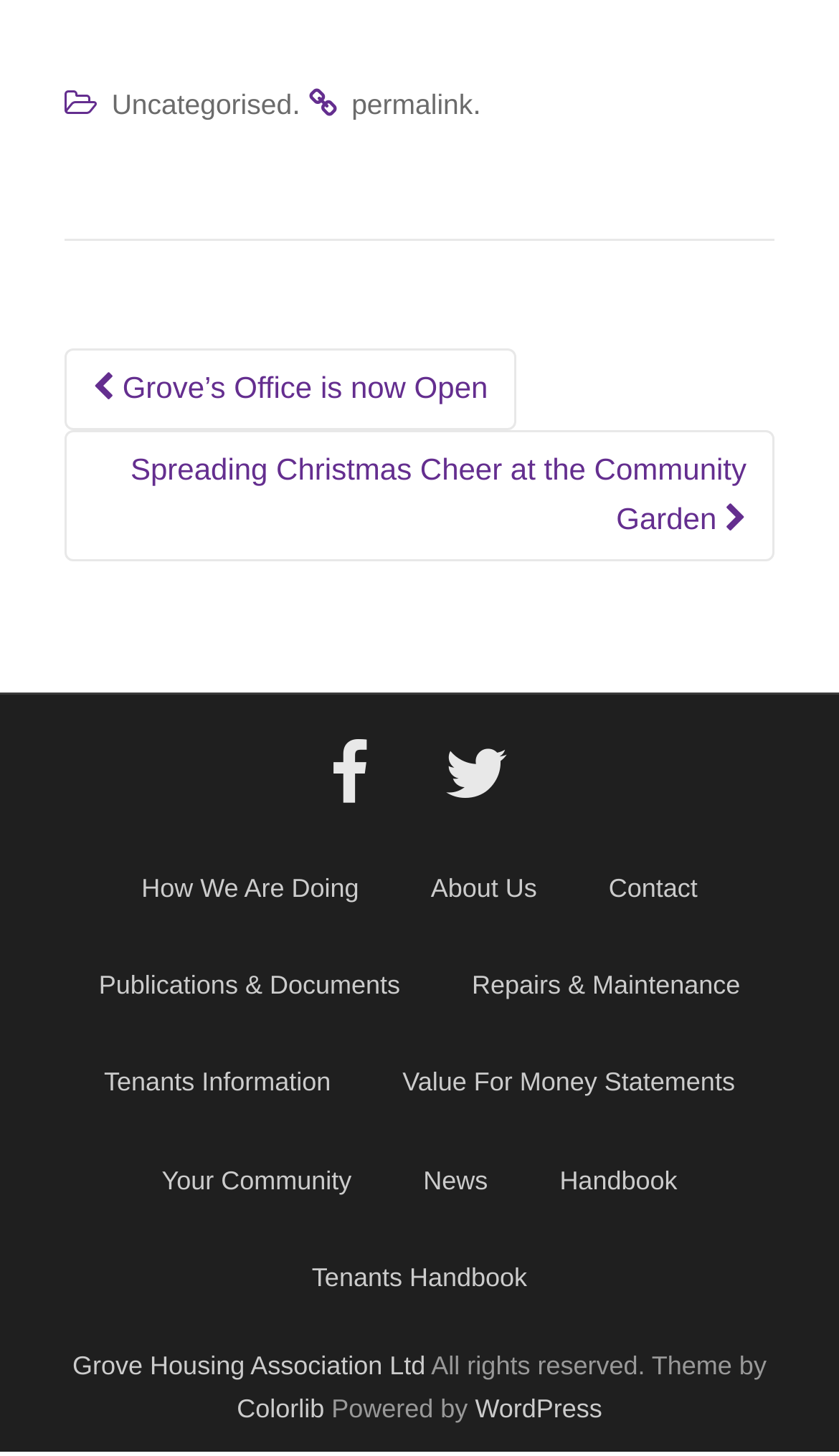Please find the bounding box coordinates of the section that needs to be clicked to achieve this instruction: "Learn about the community garden".

[0.077, 0.295, 0.923, 0.386]